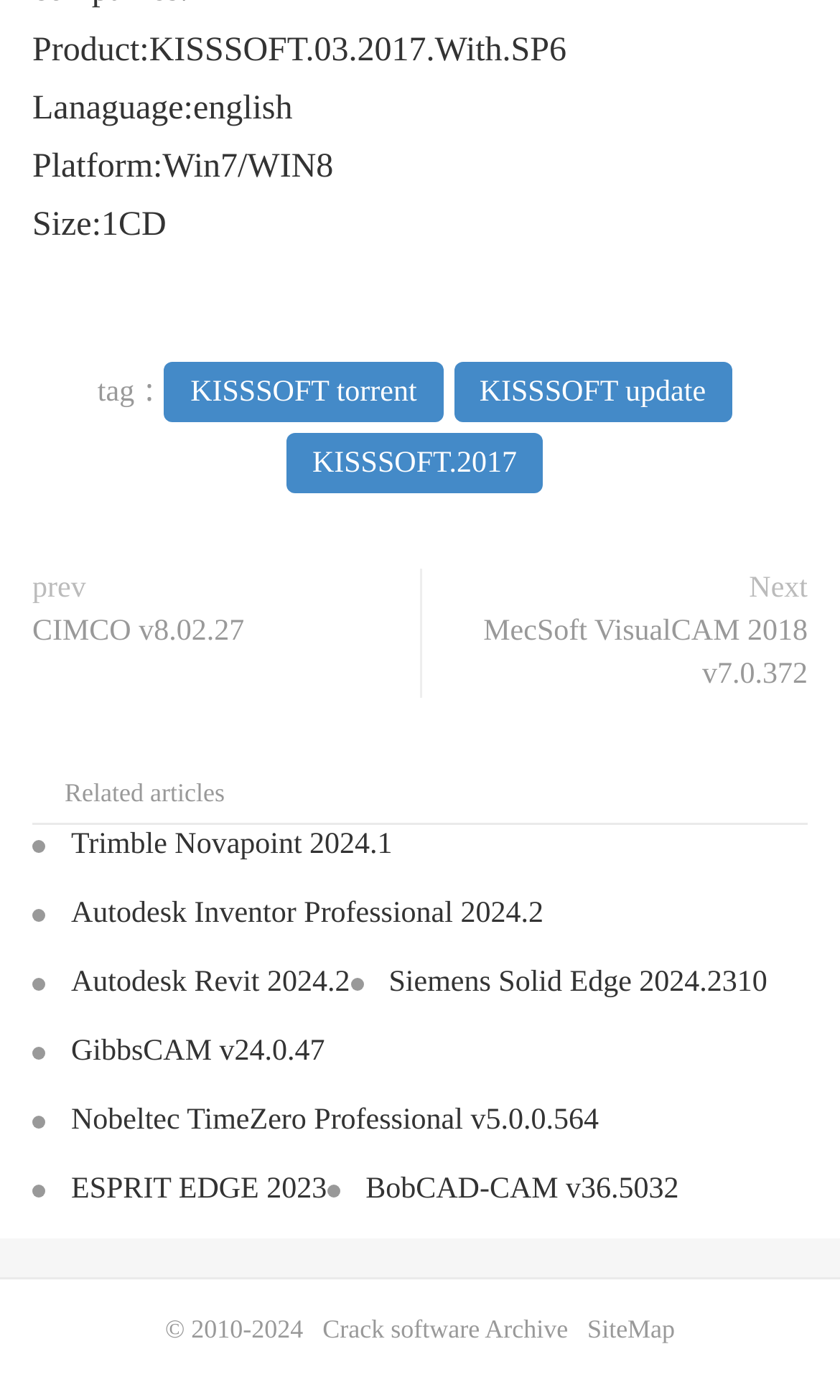Indicate the bounding box coordinates of the element that needs to be clicked to satisfy the following instruction: "View related article about Trimble Novapoint 2024.1". The coordinates should be four float numbers between 0 and 1, i.e., [left, top, right, bottom].

[0.085, 0.592, 0.467, 0.616]